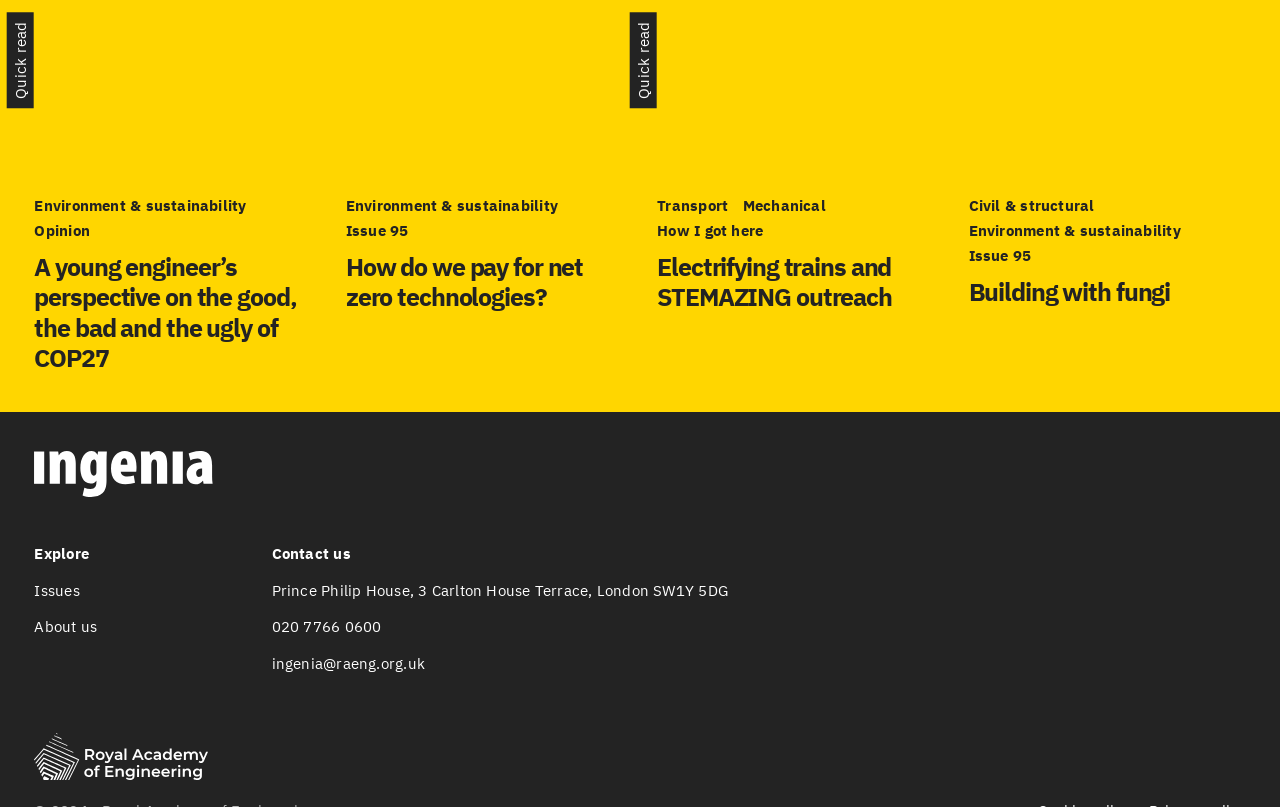Indicate the bounding box coordinates of the element that needs to be clicked to satisfy the following instruction: "View the article about electrifying trains". The coordinates should be four float numbers between 0 and 1, i.e., [left, top, right, bottom].

[0.513, 0.015, 0.73, 0.463]